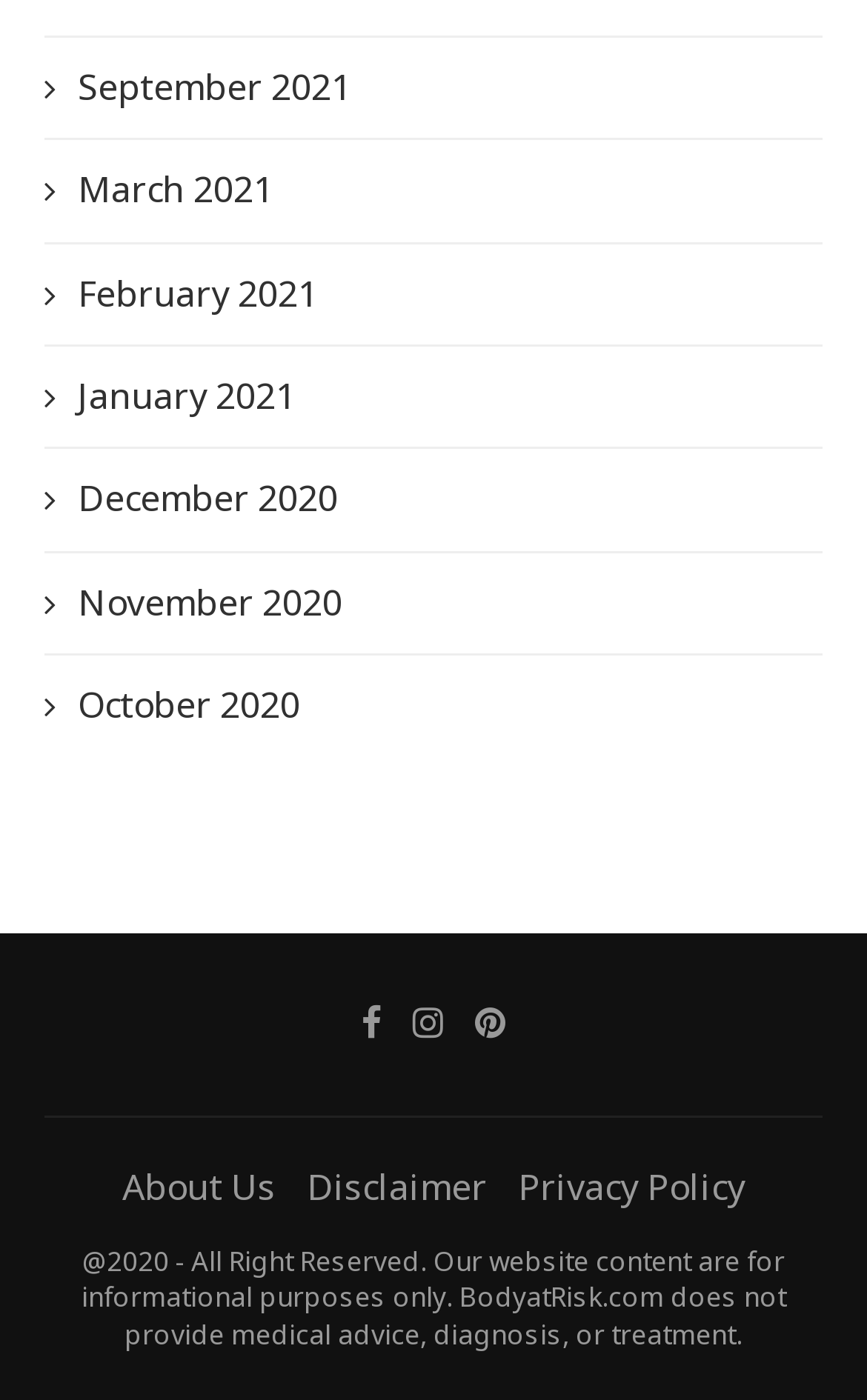Given the element description "Facebook", identify the bounding box of the corresponding UI element.

[0.417, 0.714, 0.44, 0.745]